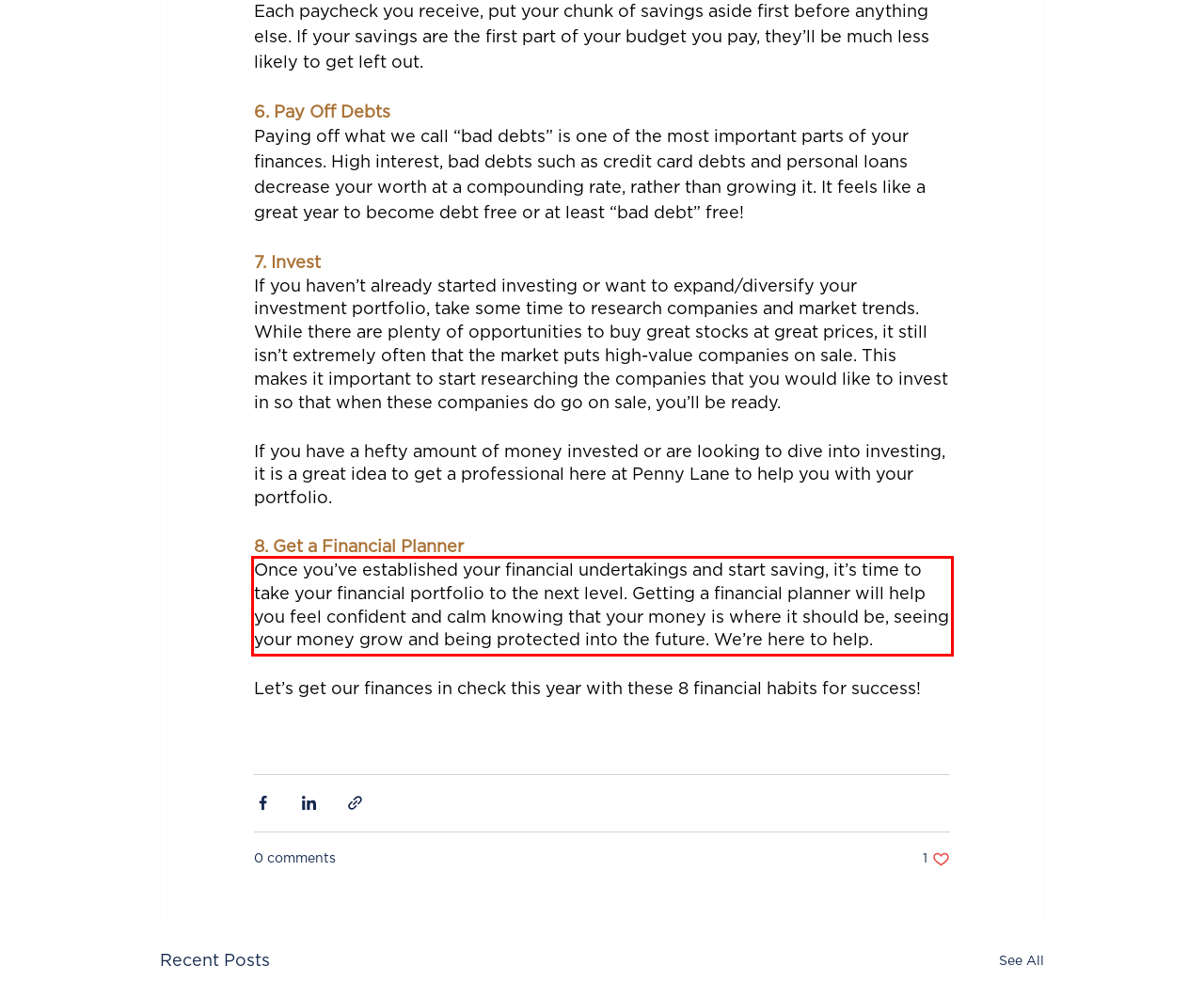Please identify and extract the text from the UI element that is surrounded by a red bounding box in the provided webpage screenshot.

Once you’ve established your financial undertakings and start saving, it’s time to take your financial portfolio to the next level. Getting a financial planner will help you feel confident and calm knowing that your money is where it should be, seeing your money grow and being protected into the future. We’re here to help.